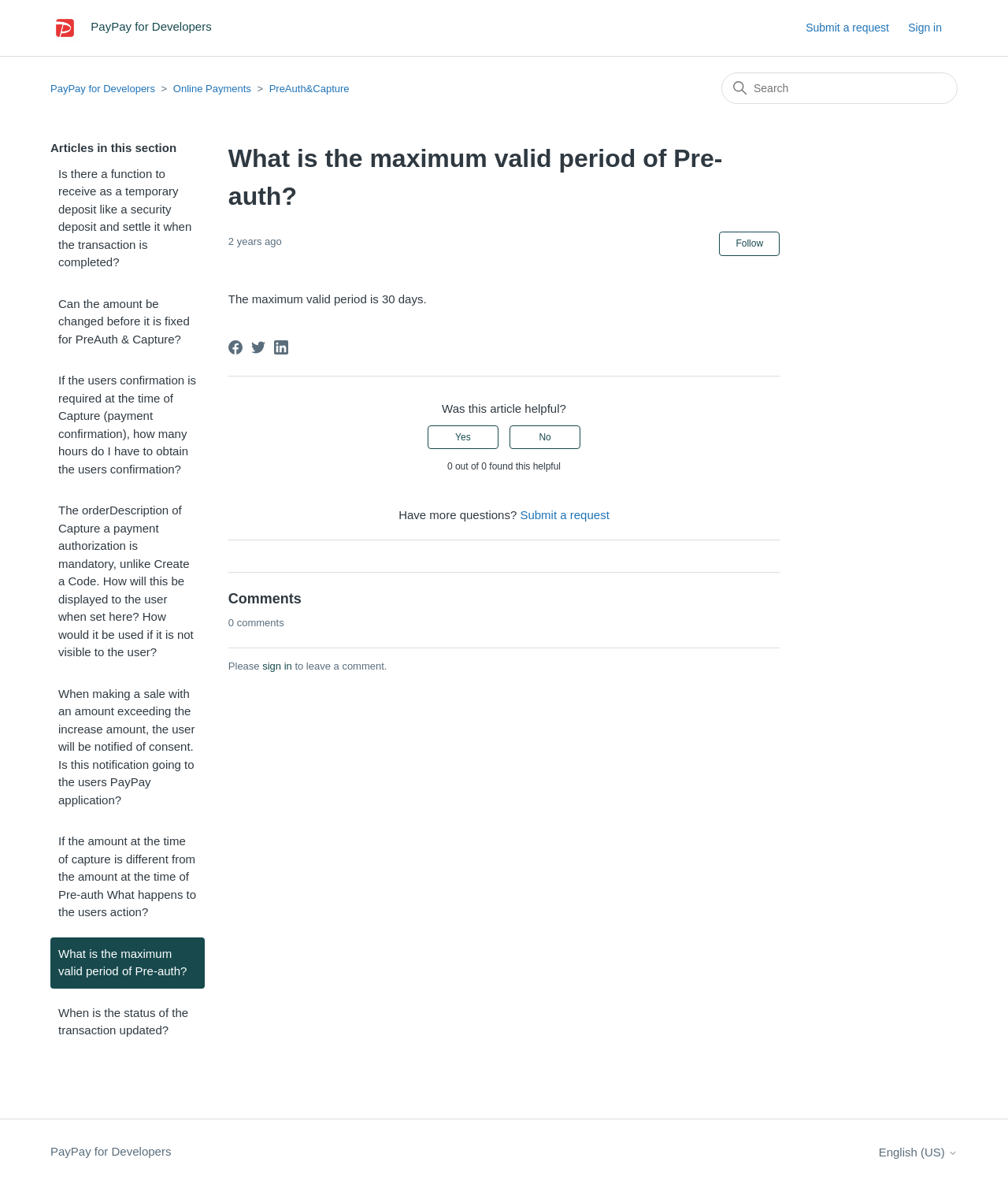Determine the bounding box coordinates of the region that needs to be clicked to achieve the task: "Search for something".

[0.716, 0.061, 0.95, 0.088]